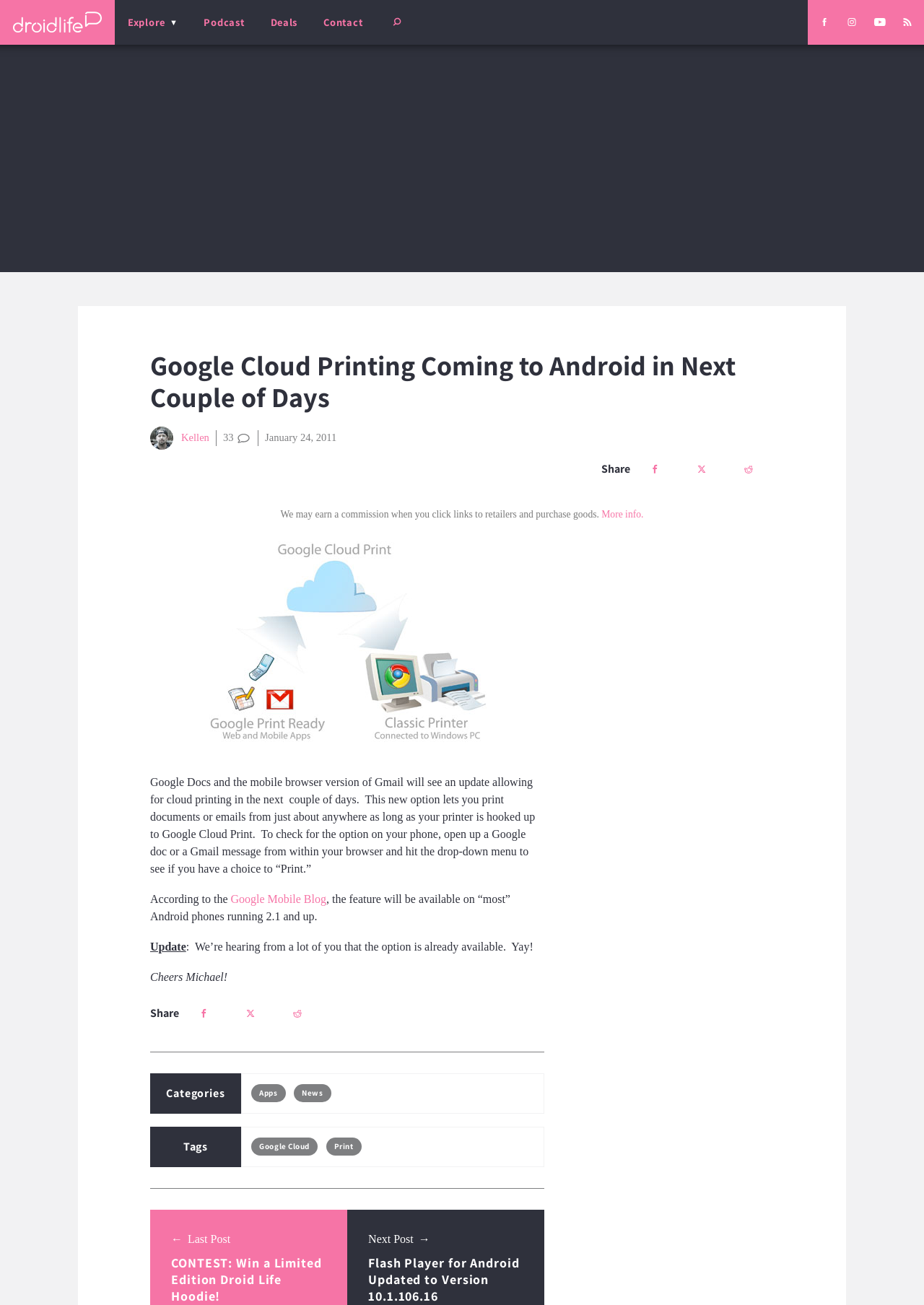What is the website about?
Please respond to the question with as much detail as possible.

Based on the webpage content, it appears that the website is discussing Google Cloud Printing, specifically an update that allows for cloud printing in the next couple of days, enabling users to print documents or emails from anywhere as long as their printer is hooked up to Google Cloud Print.